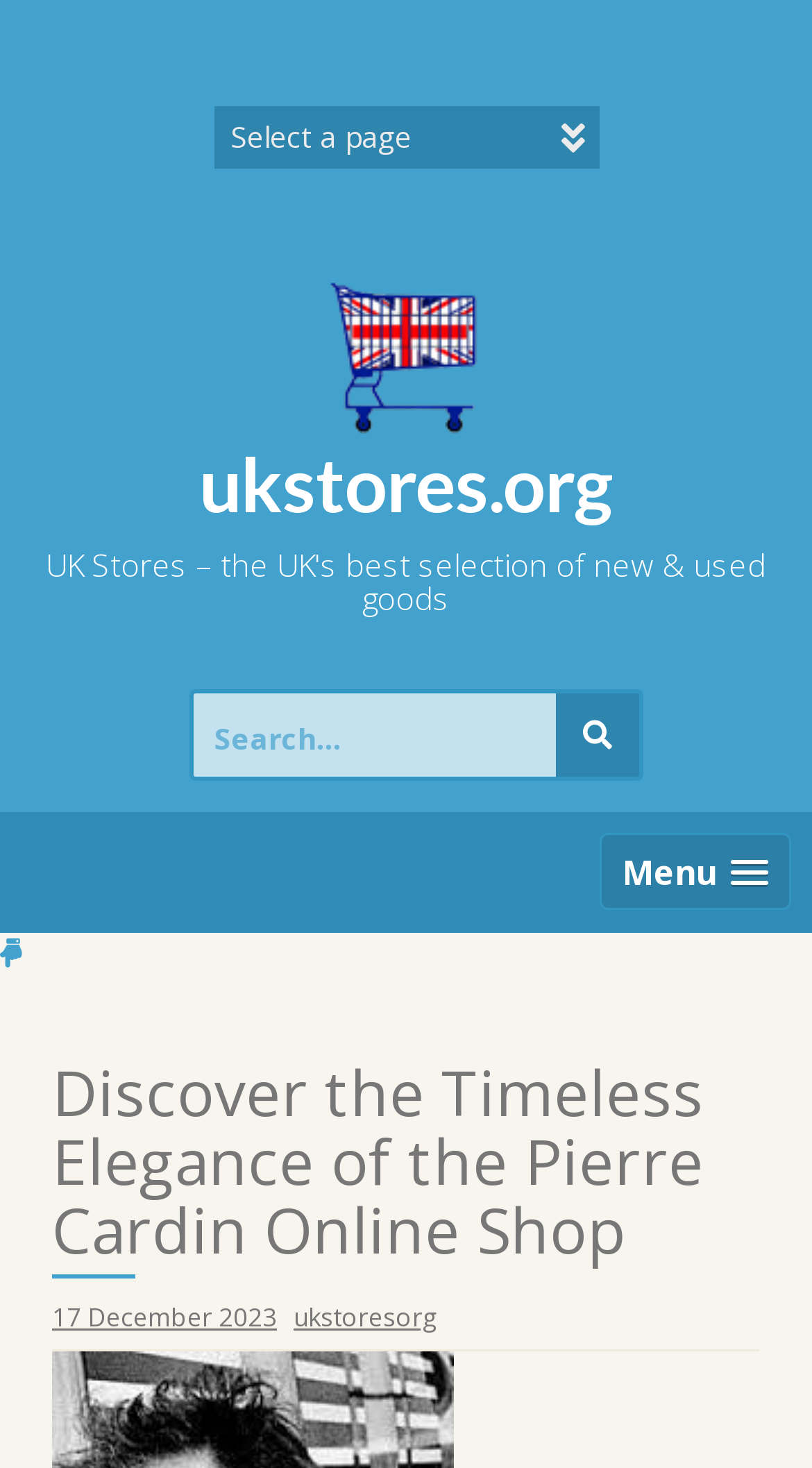What is the brand name of the online shop?
Carefully examine the image and provide a detailed answer to the question.

Based on the webpage, I can see that the brand name is mentioned in the heading 'Discover the Timeless Elegance of the Pierre Cardin Online Shop' and also in the link 'ukstores.org' which suggests that the online shop is related to Pierre Cardin.